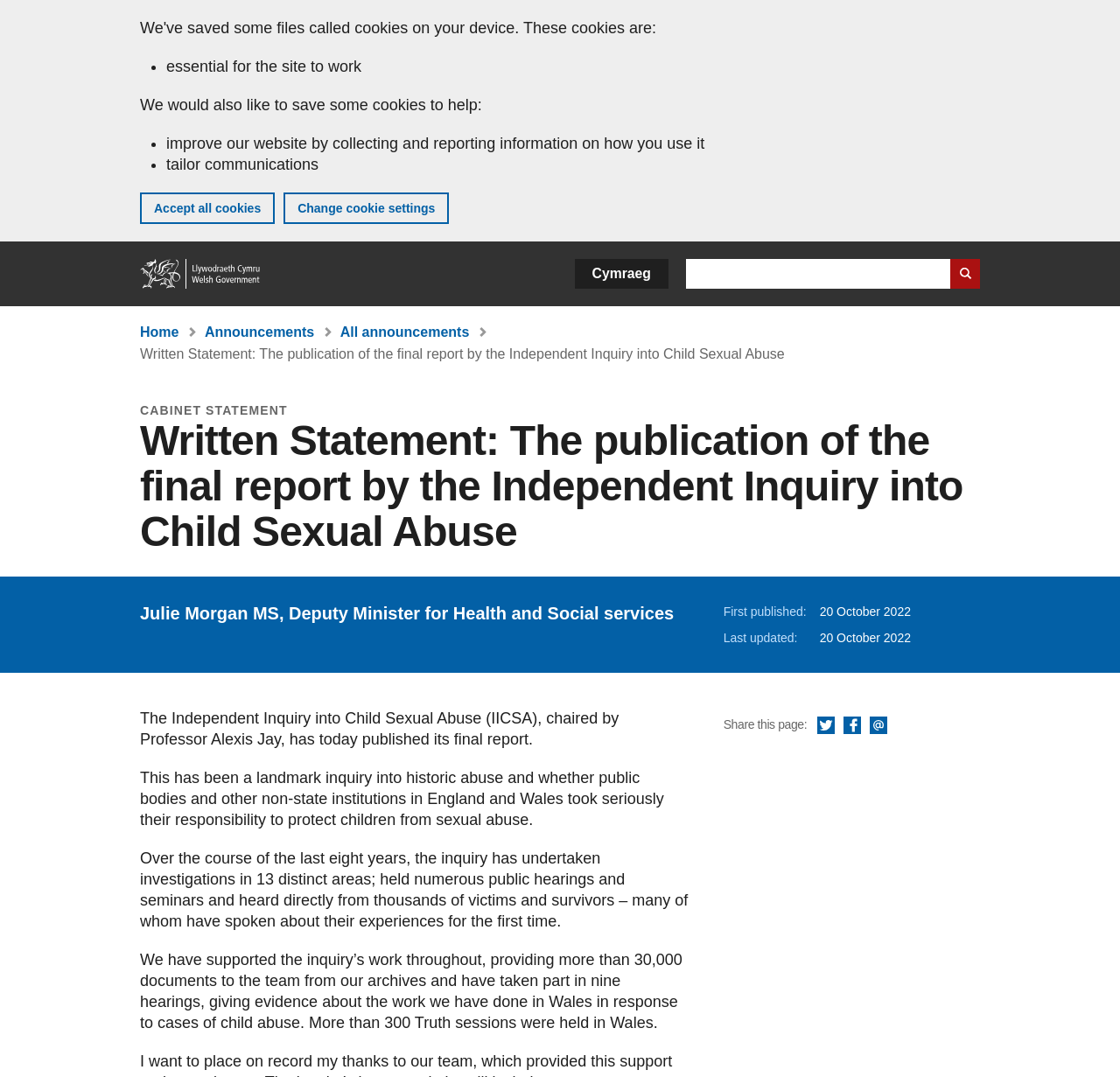Provide an in-depth description of the elements and layout of the webpage.

The webpage is about a written statement from Julie Morgan MS, Deputy Minister for Health and Social services, regarding the publication of the final report by the Independent Inquiry into Child Sexual Abuse. 

At the top of the page, there is a banner about cookies on the GOV.WALES website, which includes a list of three purposes for using cookies: essential for the site to work, improve the website, and tailor communications. There are two buttons, "Accept all cookies" and "Change cookie settings", below the list.

Below the banner, there are three navigation links: "Skip to main content", "Home", and a search bar with a "Search website" button. The search bar is located at the top right corner of the page. 

On the left side of the page, there is a navigation menu with a "Language" button and a "Breadcrumb links" section, which shows the current location of the page within the website. The breadcrumb links include "Home", "Announcements", "All announcements", and the title of the written statement.

The main content of the page is divided into two sections. The first section includes a header with the title of the written statement, a subheading "CABINET STATEMENT", and the name and title of the author, Julie Morgan MS, Deputy Minister for Health and Social services. Below the author's information, there are two lines of text indicating the publication and last updated dates.

The second section of the main content includes a heading "Share this page:" with three social media links to share the page via Twitter, Facebook, and Email. Below the social media links, there are four paragraphs of text describing the Independent Inquiry into Child Sexual Abuse and its final report.